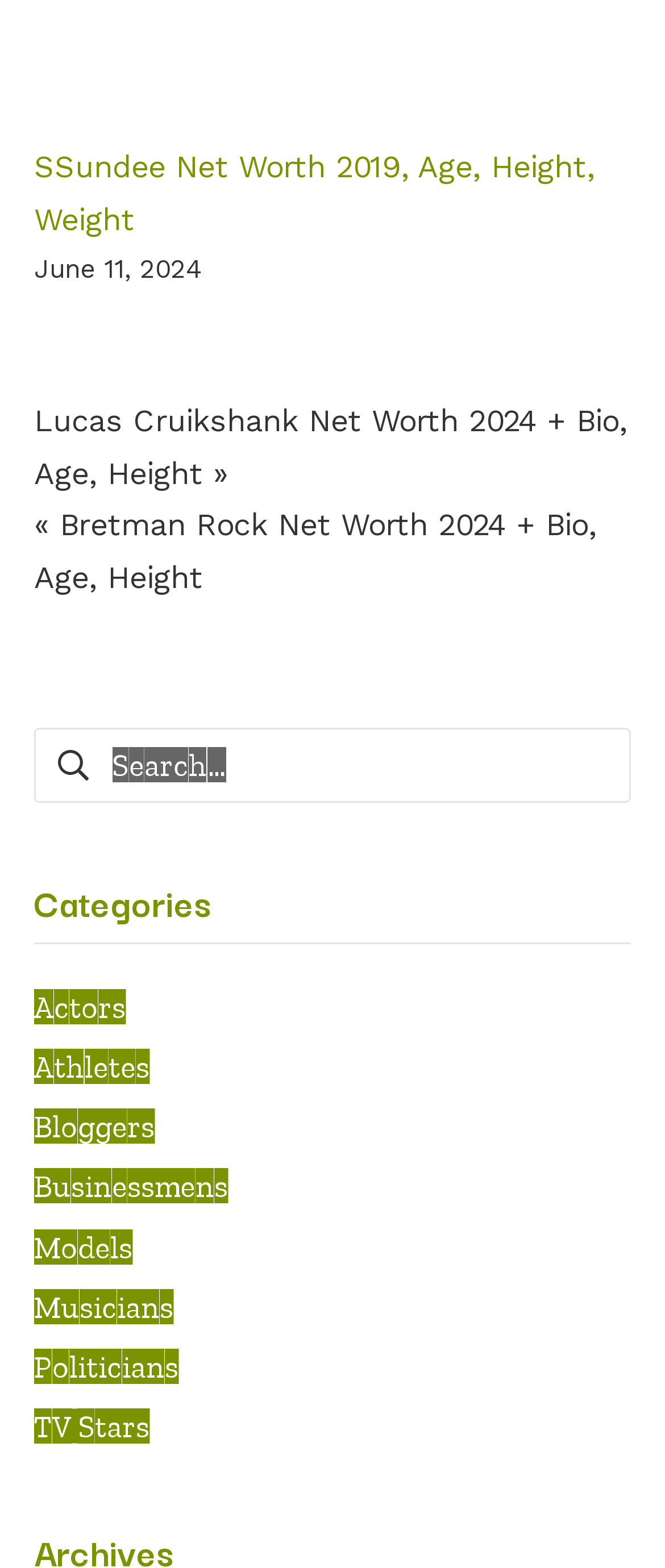Locate the bounding box coordinates of the element you need to click to accomplish the task described by this instruction: "Go to Lucas Cruikshank's net worth page".

[0.051, 0.257, 0.944, 0.313]